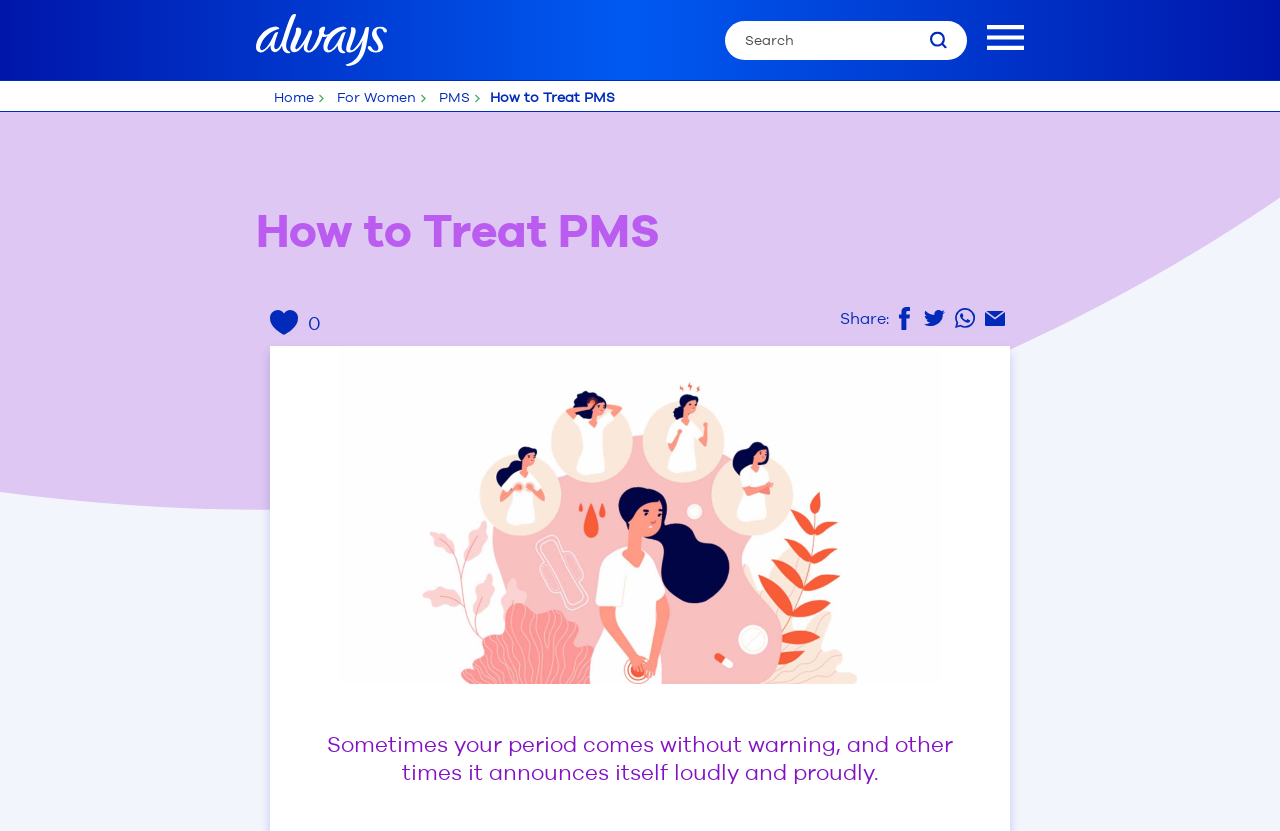Identify the coordinates of the bounding box for the element that must be clicked to accomplish the instruction: "Click on the PMS link".

[0.341, 0.106, 0.375, 0.129]